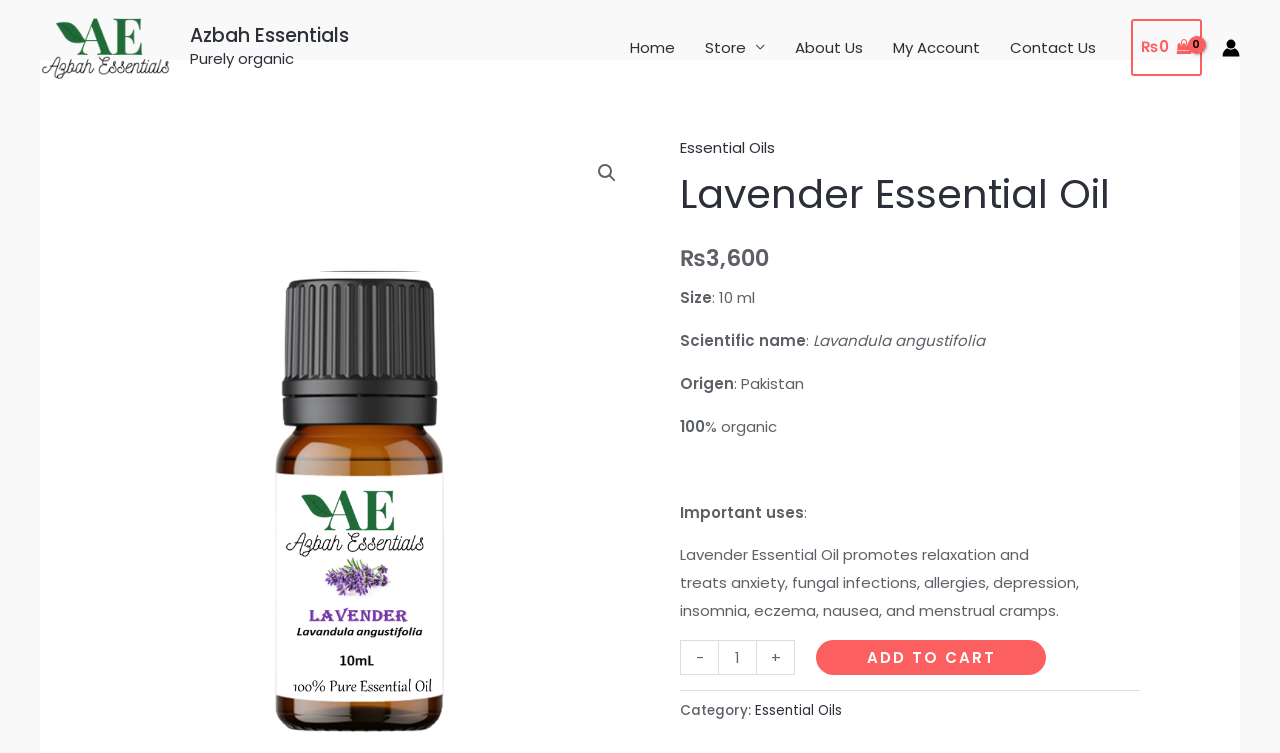Elaborate on the different components and information displayed on the webpage.

The webpage is about Lavender Essential Oil from Azbah Essentials. At the top left, there is a logo of Azbah Essentials, which is an image and a link. Next to the logo, there is a link to Azbah Essentials. Below the logo, there is a navigation menu with links to Home, Store, About Us, My Account, and Contact Us.

On the right side of the navigation menu, there is a link to the account icon and a search icon. Below the navigation menu, there is a heading that reads "Lavender Essential Oil". Below the heading, there is a section that displays the price of the oil, which is ₹3,600, and the size of the oil, which is 10 ml.

There are several sections that provide information about the oil, including its scientific name, origin, and percentage of organic content. The oil is 100% organic and originates from Pakistan. There is also a section that lists the important uses of the oil, which include promoting relaxation, treating anxiety, fungal infections, and other health issues.

Below the information sections, there is a quantity control section that allows users to adjust the quantity of the oil they want to purchase. The section includes a minus button, a spin button to input the quantity, and a plus button. Next to the quantity control section, there is an "ADD TO CART" button.

At the bottom of the page, there is a category section that indicates the oil belongs to the Essential Oils category, which is a link.